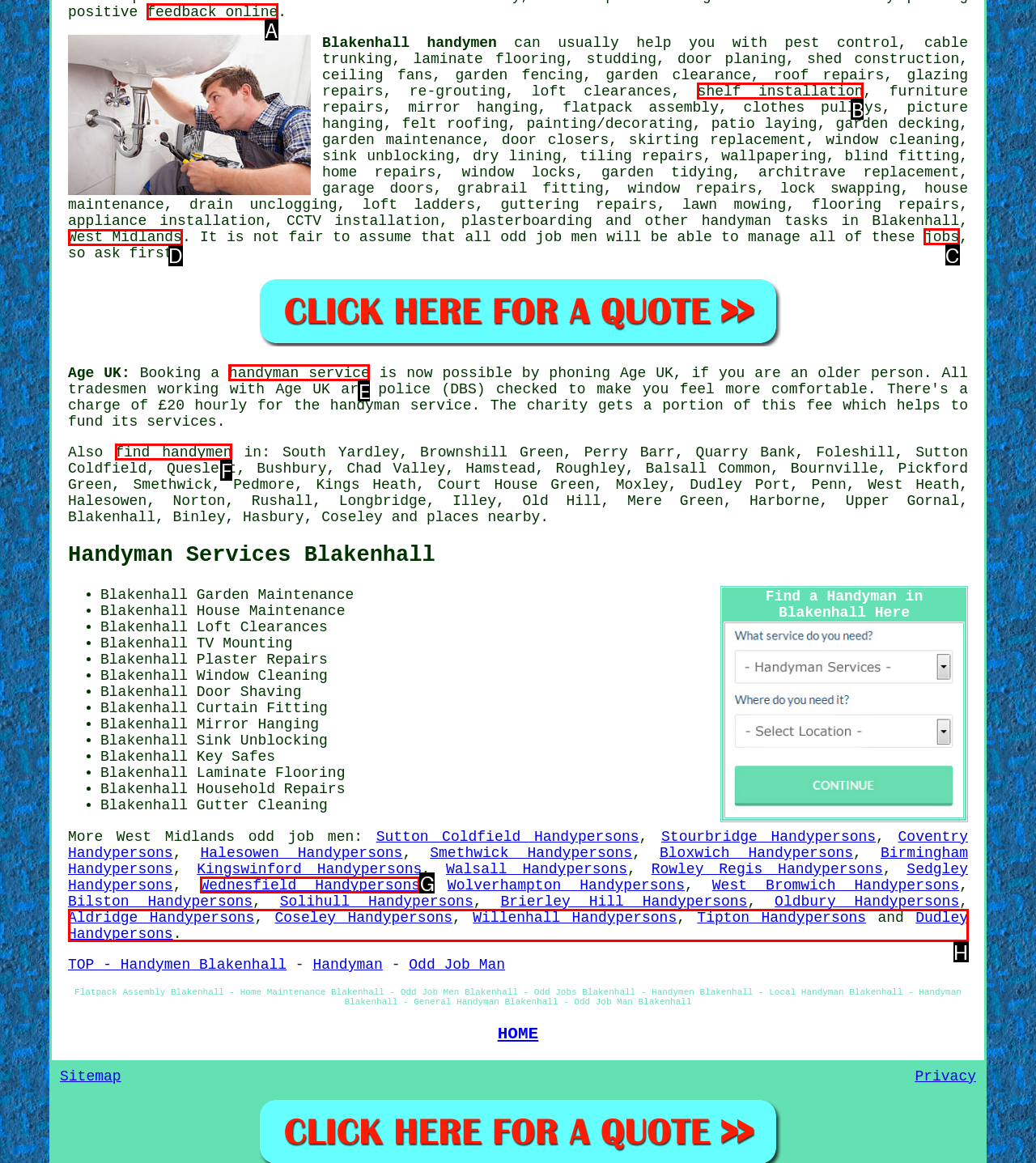Decide which letter you need to select to fulfill the task: Explore handyman tasks in West Midlands
Answer with the letter that matches the correct option directly.

D